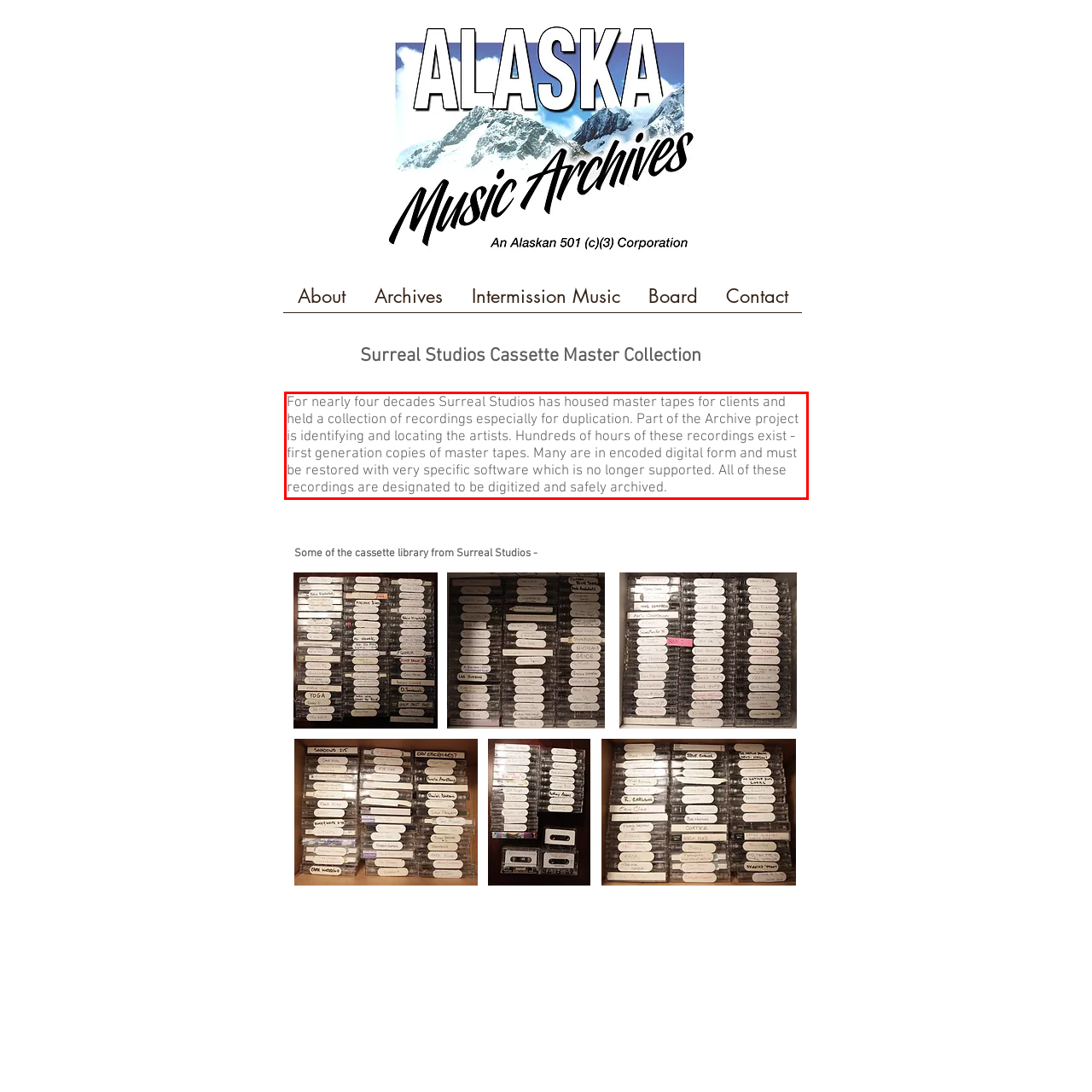Given a webpage screenshot with a red bounding box, perform OCR to read and deliver the text enclosed by the red bounding box.

For nearly four decades Surreal Studios has housed master tapes for clients and held a collection of recordings especially for duplication. Part of the Archive project is identifying and locating the artists. Hundreds of hours of these recordings exist - first generation copies of master tapes. Many are in encoded digital form and must be restored with very specific software which is no longer supported. All of these recordings are designated to be digitized and safely archived.